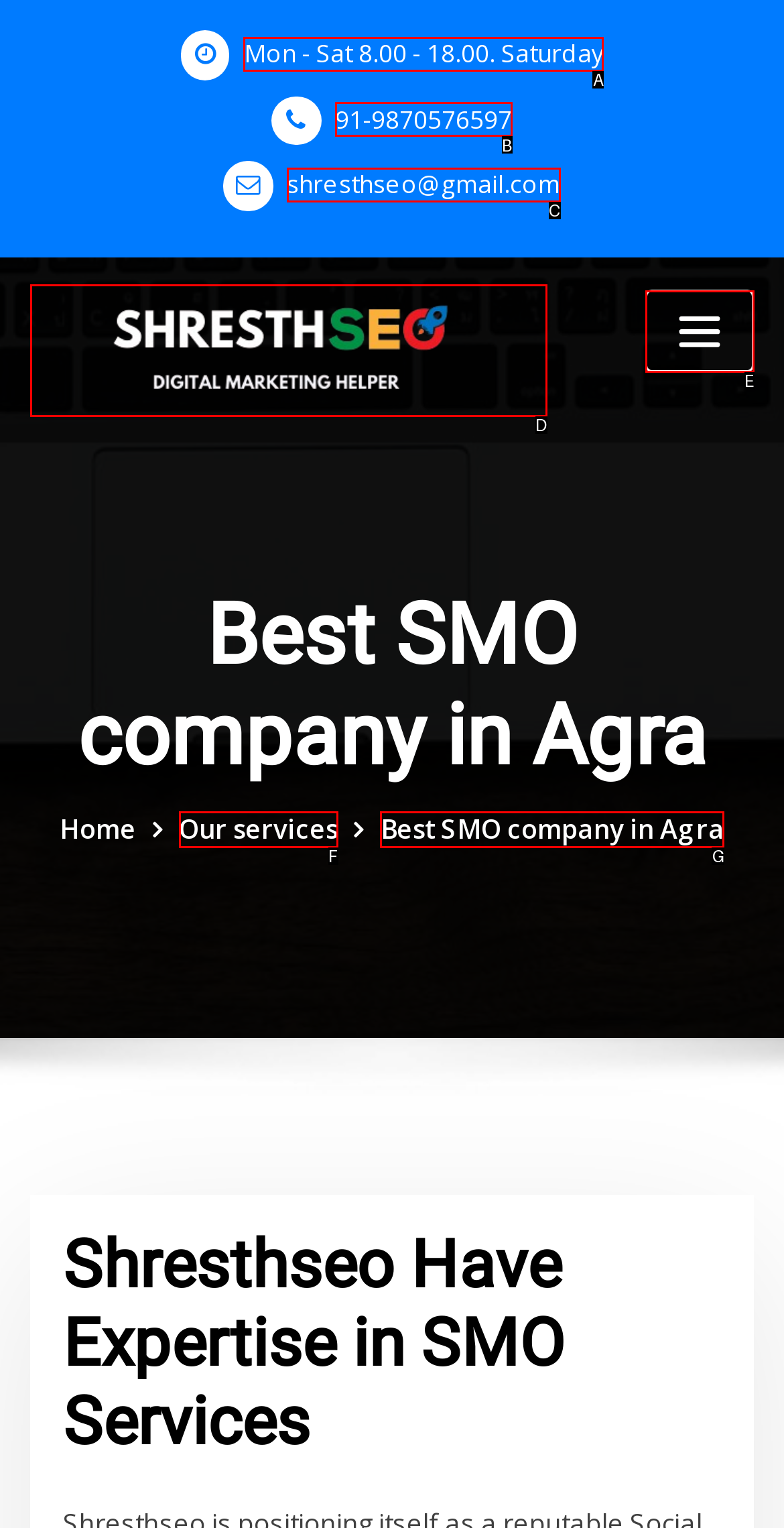Find the option that matches this description: Best SMO company in Agra
Provide the matching option's letter directly.

G